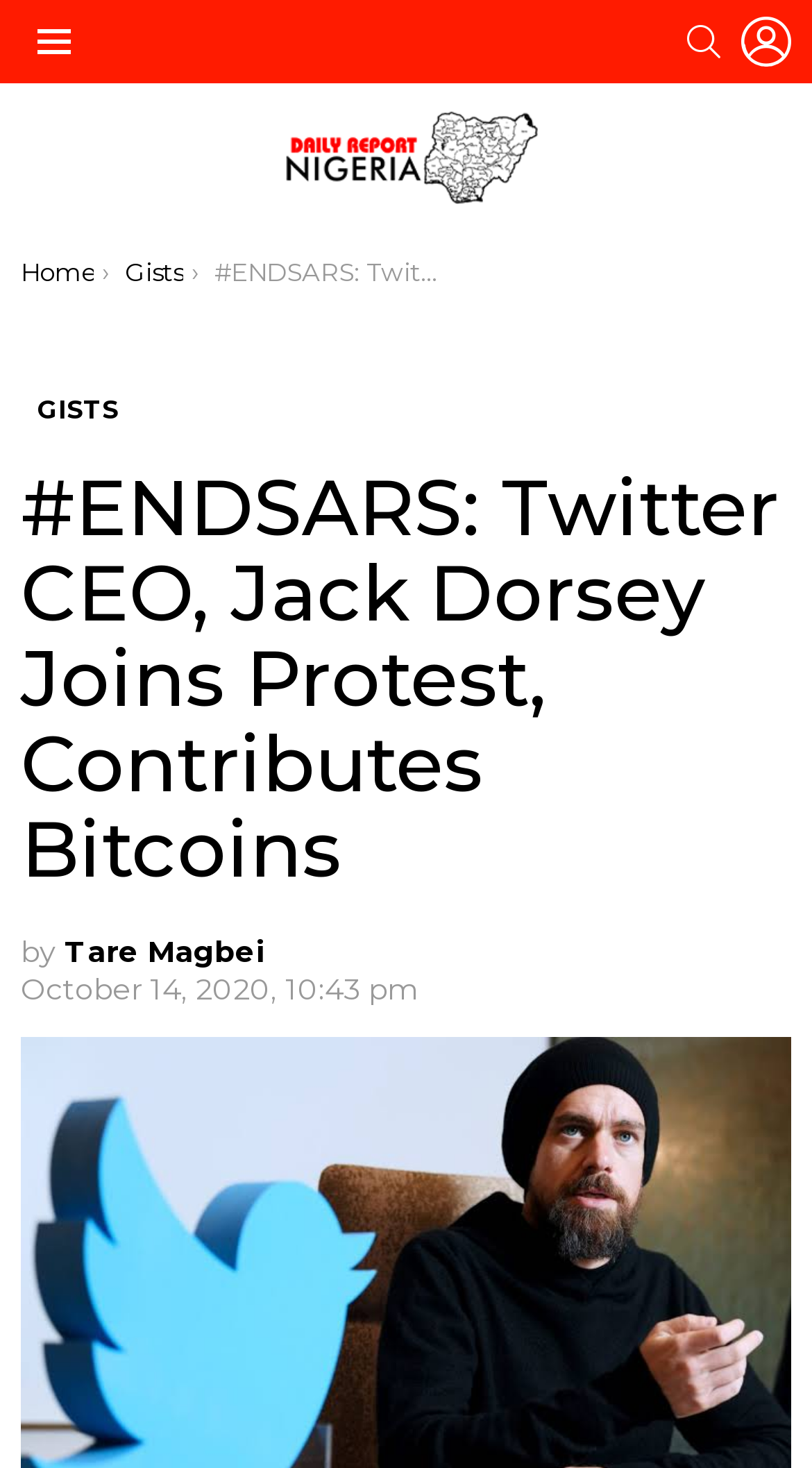What is the category of the article about Jack Dorsey?
Provide an in-depth and detailed explanation in response to the question.

I found the answer by looking at the navigation menu, where the categories are usually listed. The link with the text 'Gists' is highlighted, suggesting that this is the category of the current article.